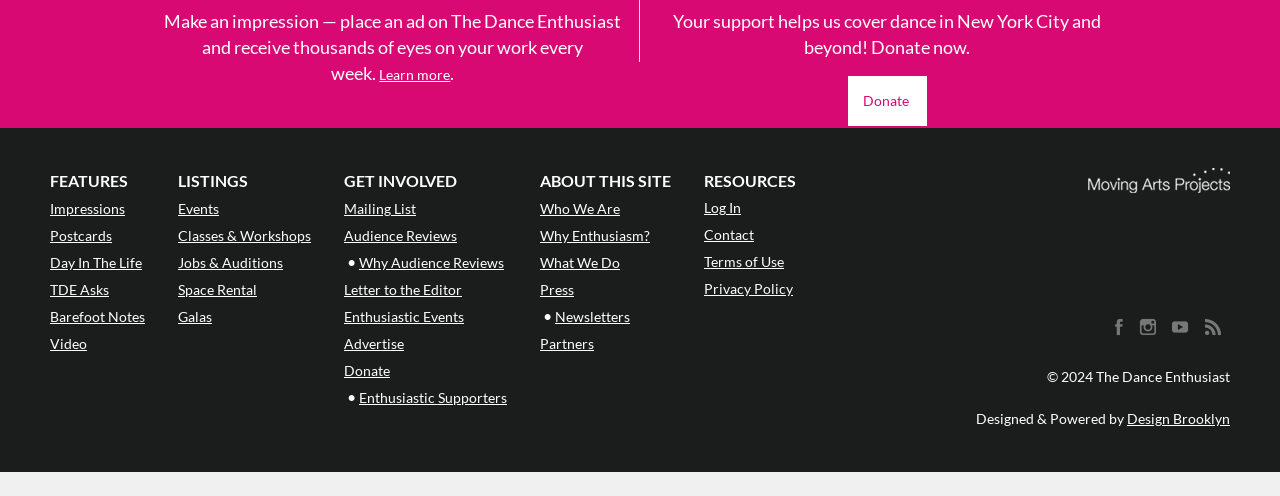What is the purpose of the 'Make an impression' section?
From the screenshot, supply a one-word or short-phrase answer.

To place an ad